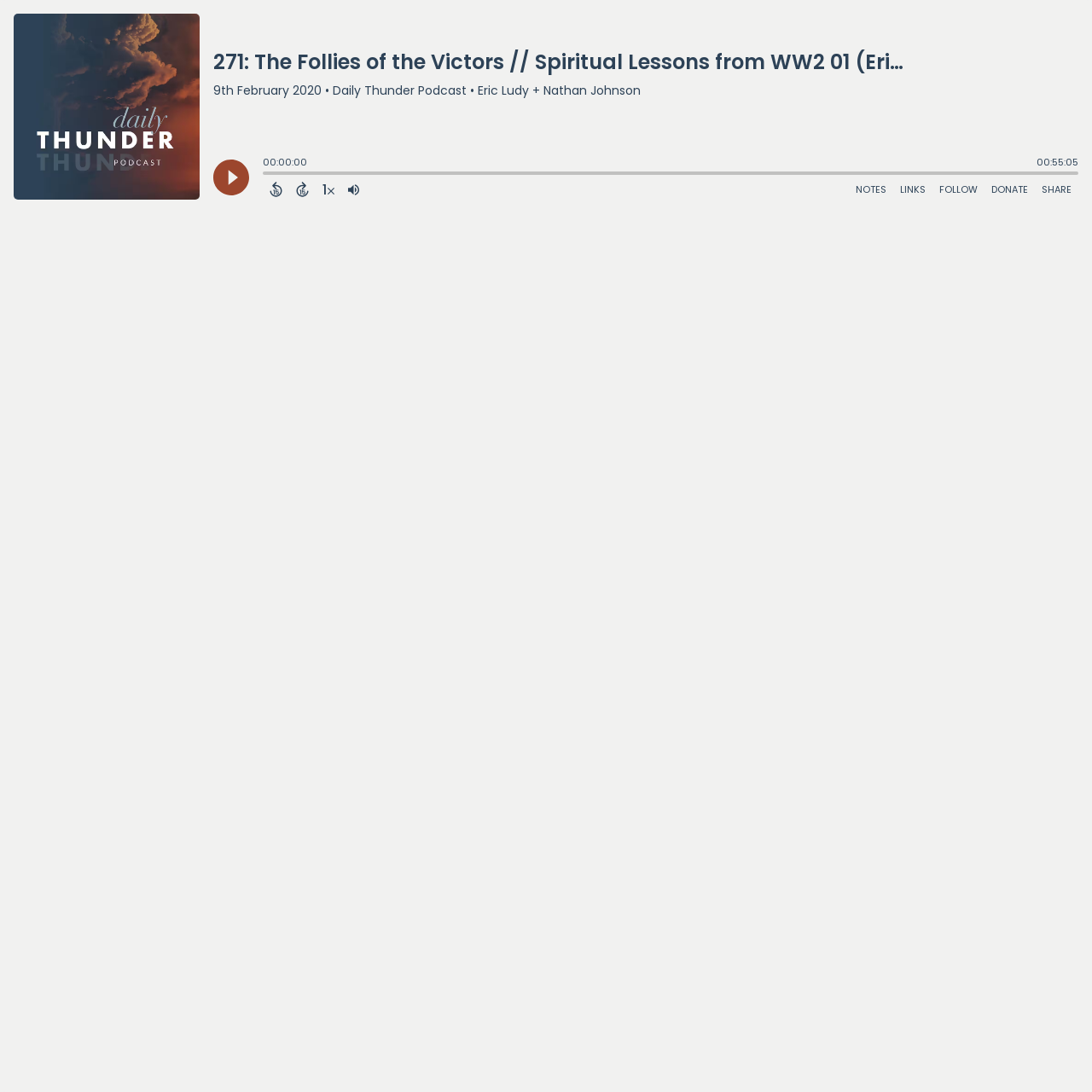Show the bounding box coordinates of the region that should be clicked to follow the instruction: "Open Shownotes."

[0.777, 0.164, 0.818, 0.183]